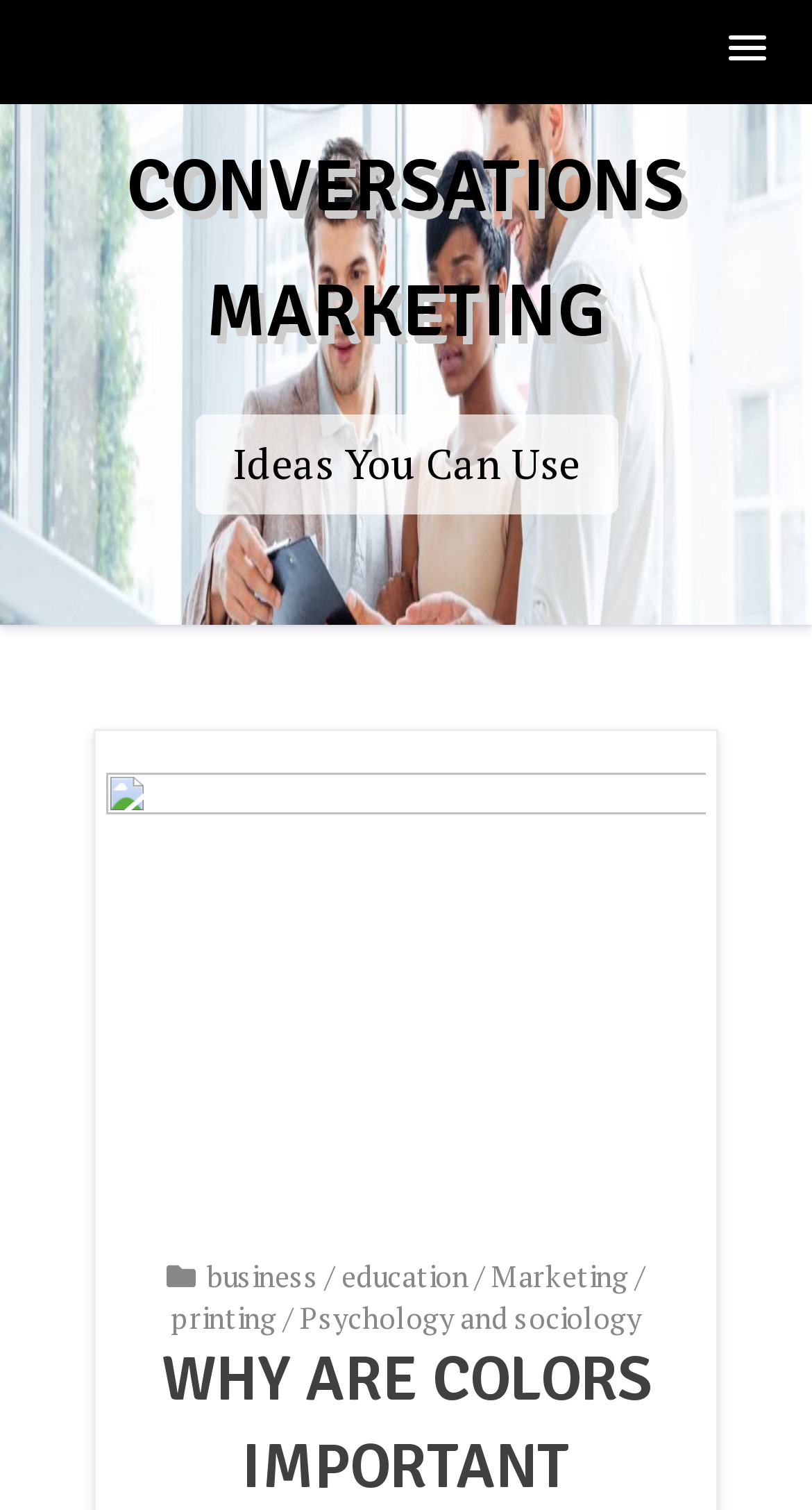What is the last category listed under 'Ideas You Can Use'?
Based on the image content, provide your answer in one word or a short phrase.

Psychology and sociology